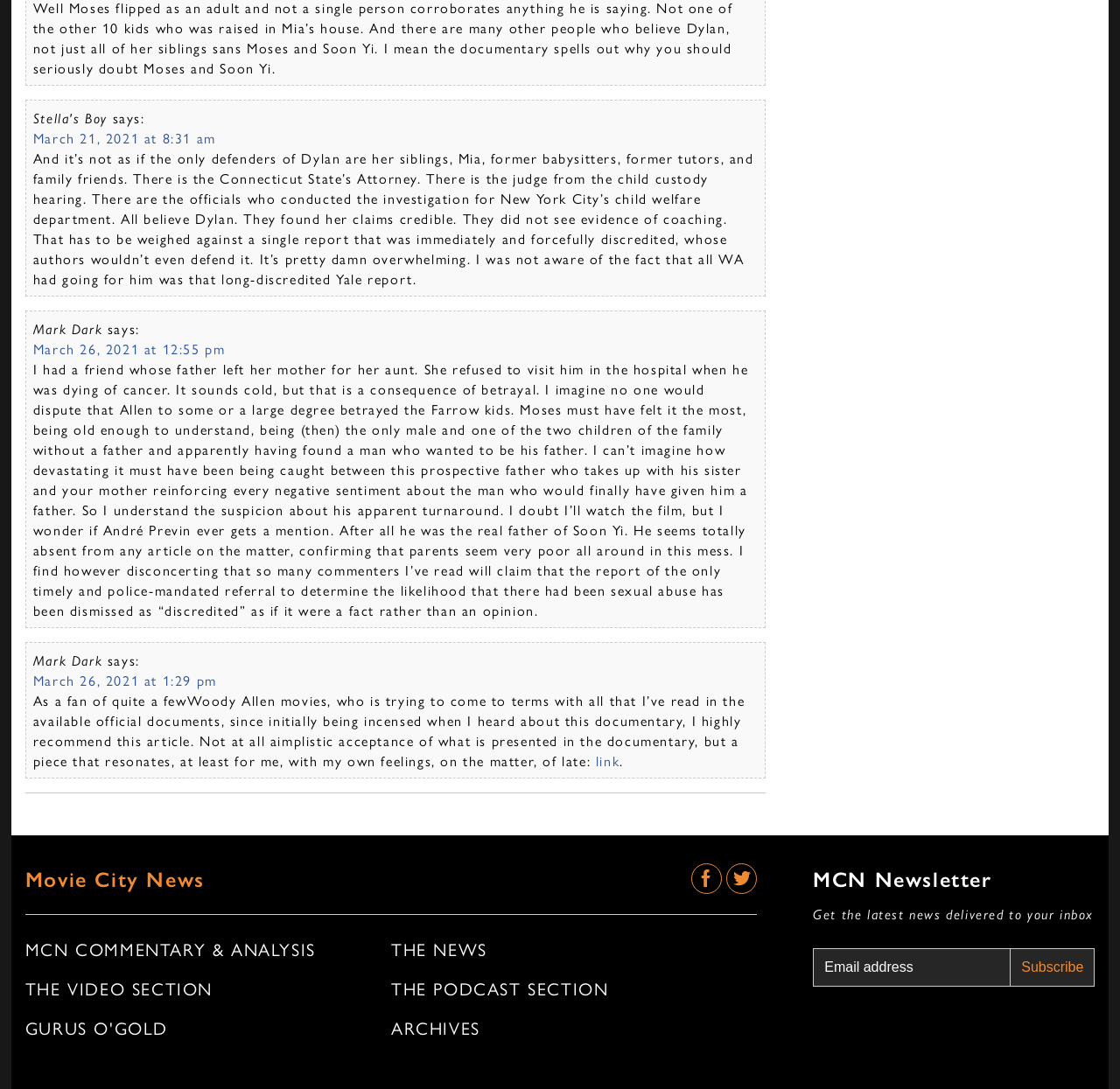Predict the bounding box coordinates for the UI element described as: "link". The coordinates should be four float numbers between 0 and 1, presented as [left, top, right, bottom].

[0.532, 0.689, 0.553, 0.708]